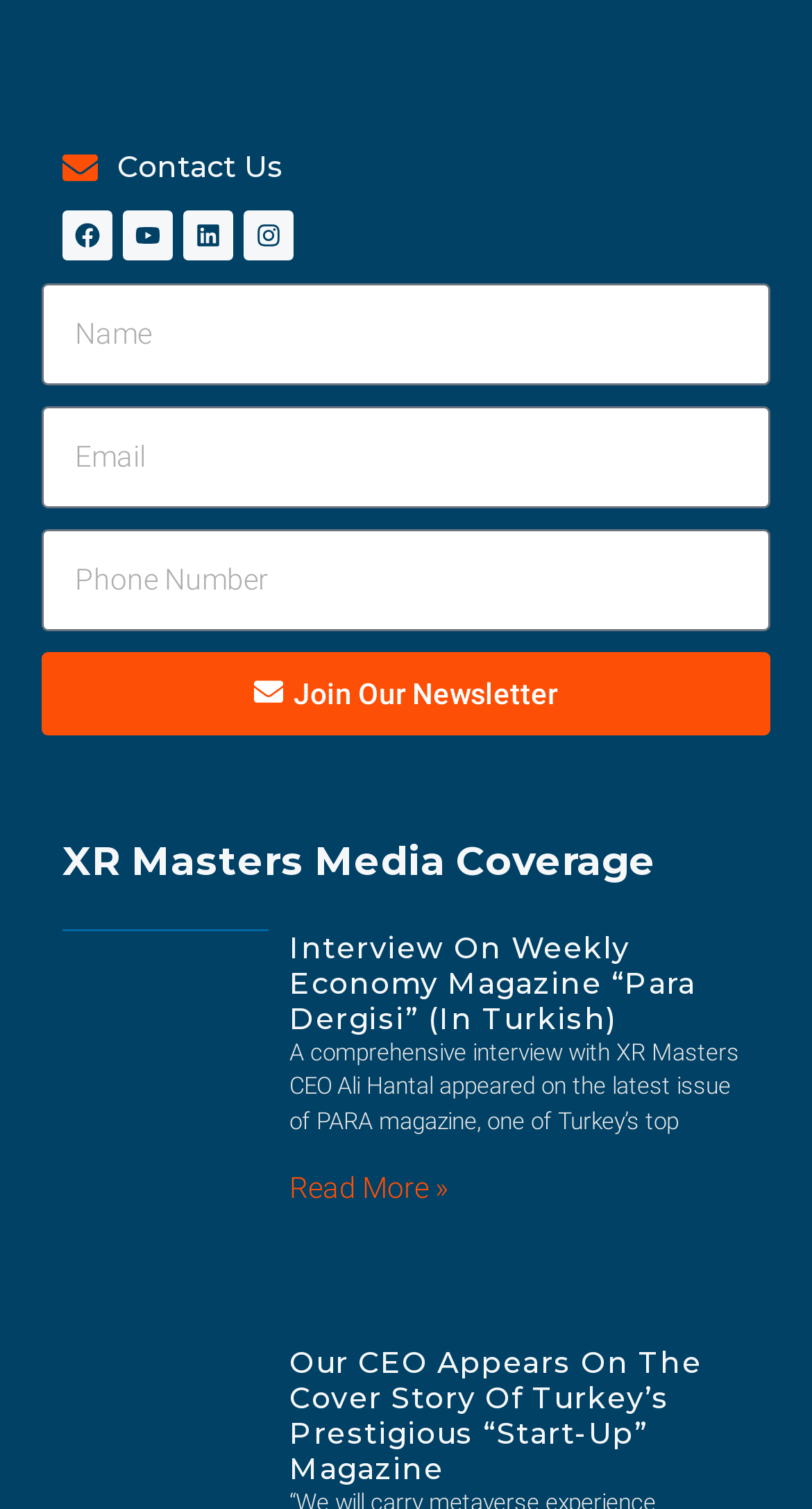Provide a one-word or brief phrase answer to the question:
What language is the interview in?

Turkish